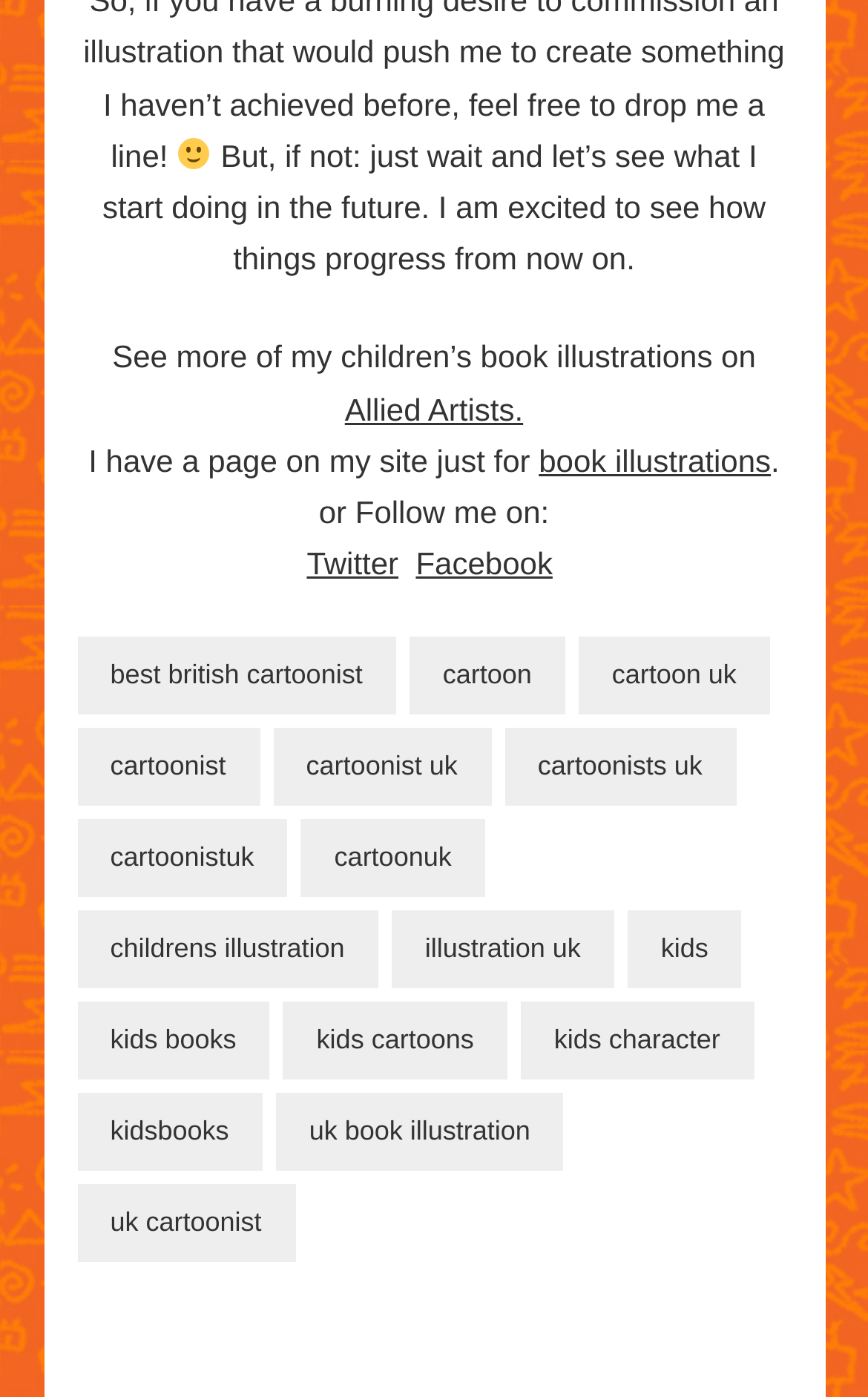Please respond to the question with a concise word or phrase:
What is the author's profession?

Cartoonist